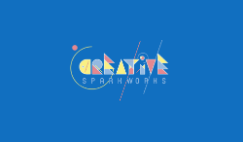What is emphasized in the logo?
Using the image as a reference, give an elaborate response to the question.

According to the caption, the word 'Creative' stands out prominently in the logo, which implies that it is visually highlighted or accentuated to draw attention to the creative aspect of the organization's mission.